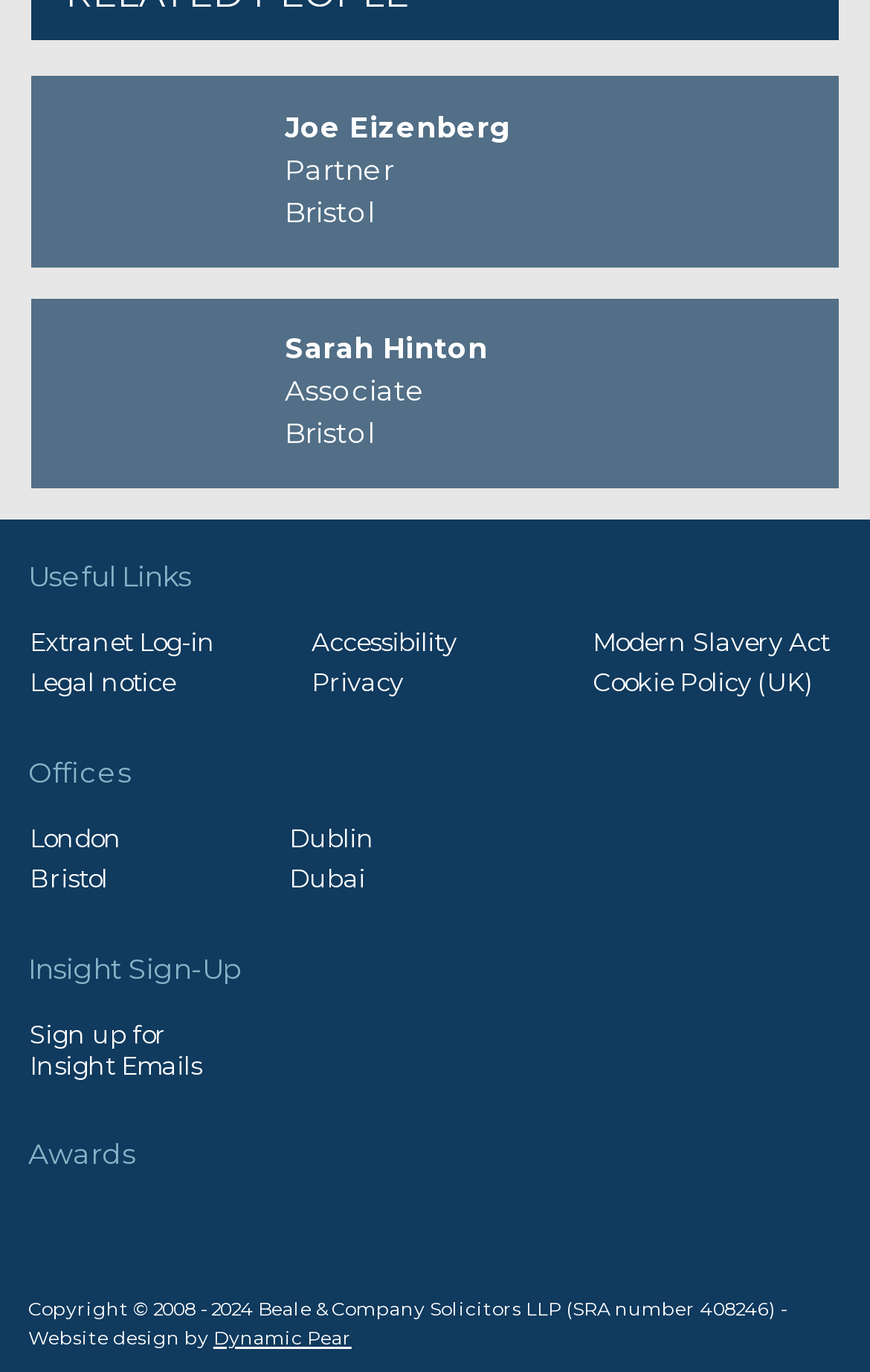How many awards are listed?
From the image, provide a succinct answer in one word or a short phrase.

1